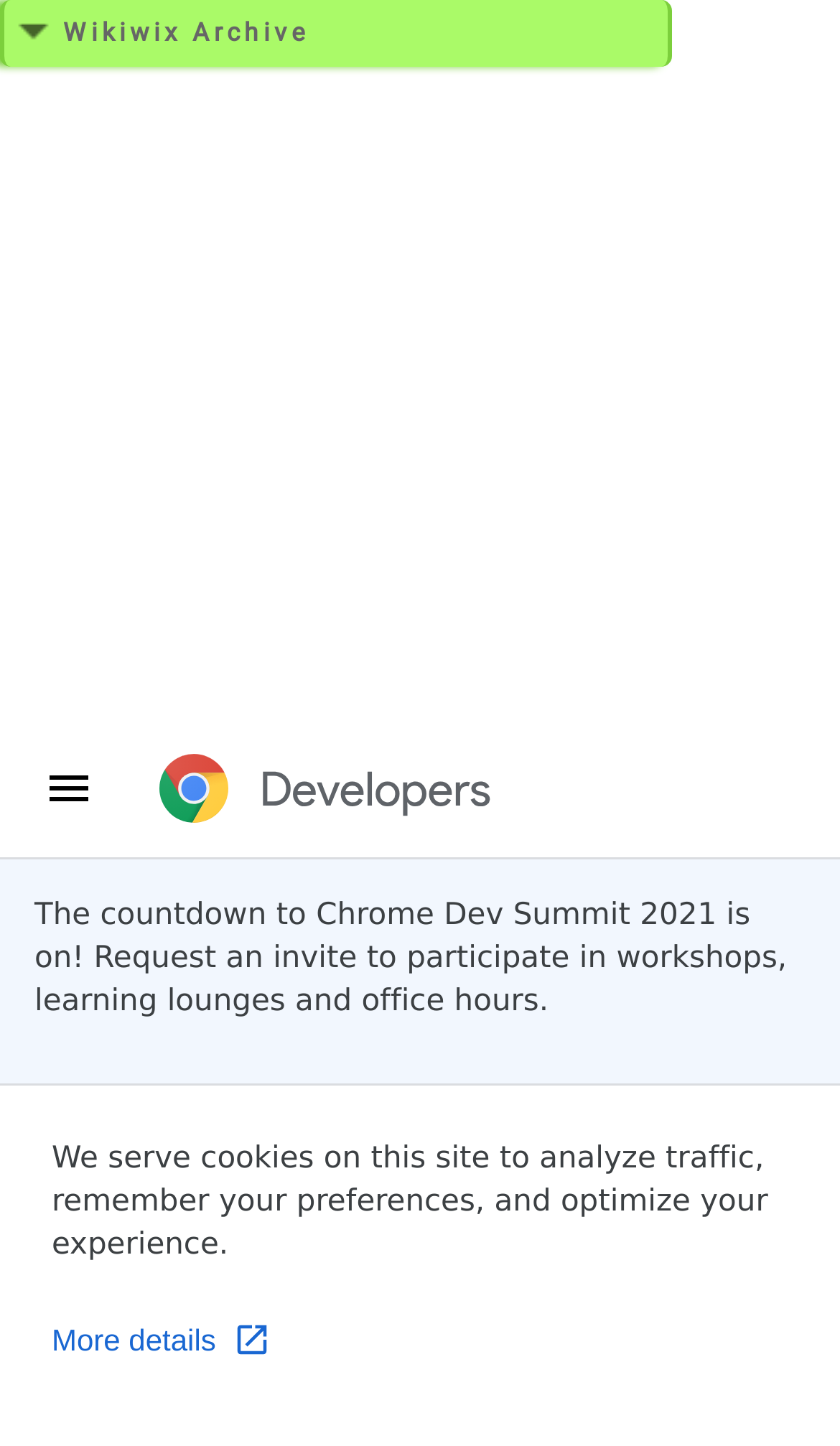Give a concise answer using only one word or phrase for this question:
How many links are there in the navigation breadcrumbs?

3